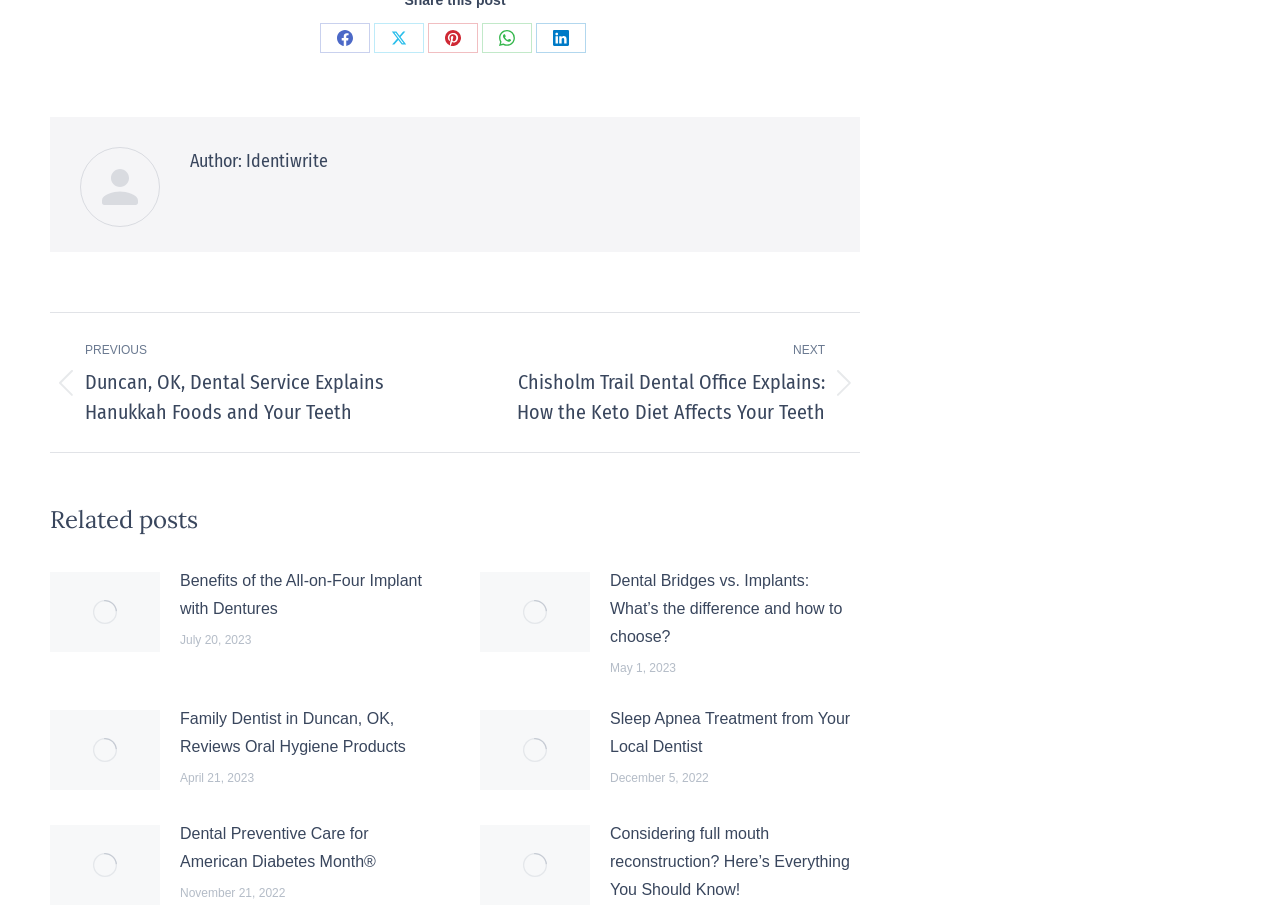Could you indicate the bounding box coordinates of the region to click in order to complete this instruction: "Read previous post".

[0.039, 0.372, 0.332, 0.47]